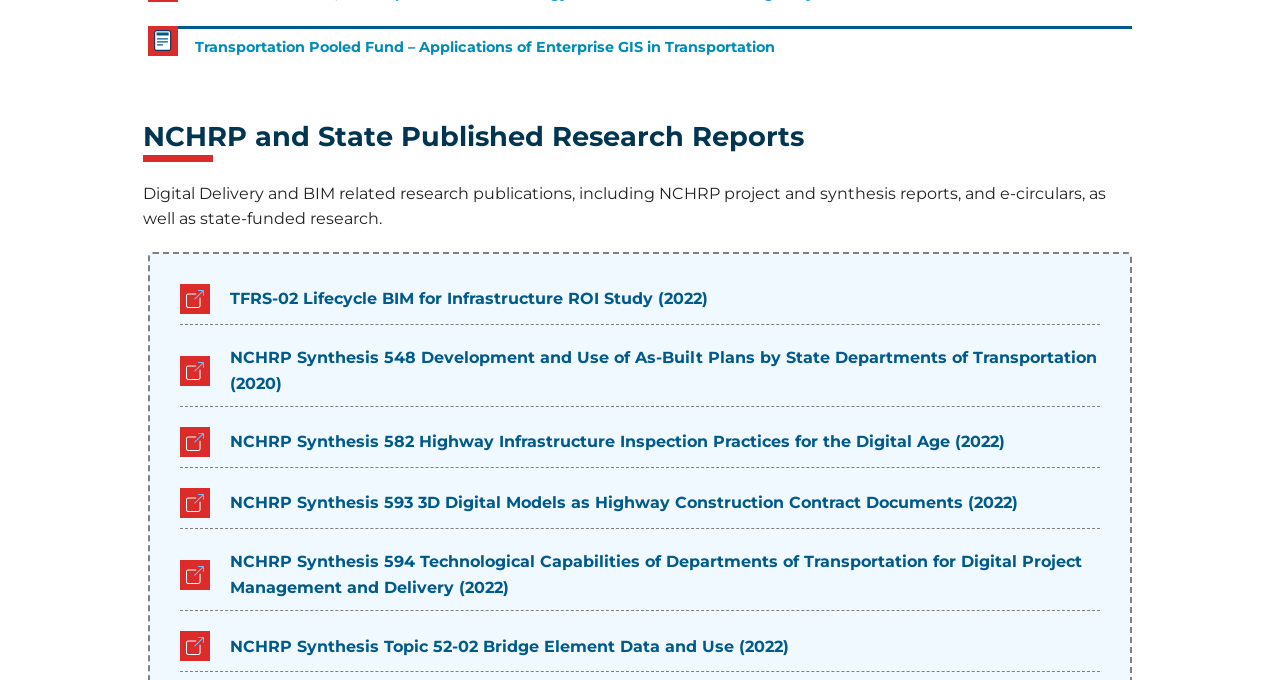Look at the image and answer the question in detail:
How many NCHRP Synthesis reports are listed on the page?

There are five NCHRP Synthesis reports listed on the page, namely 'NCHRP Synthesis 548', 'NCHRP Synthesis 582', 'NCHRP Synthesis 593', 'NCHRP Synthesis 594', and 'NCHRP Synthesis Topic 52-02'.